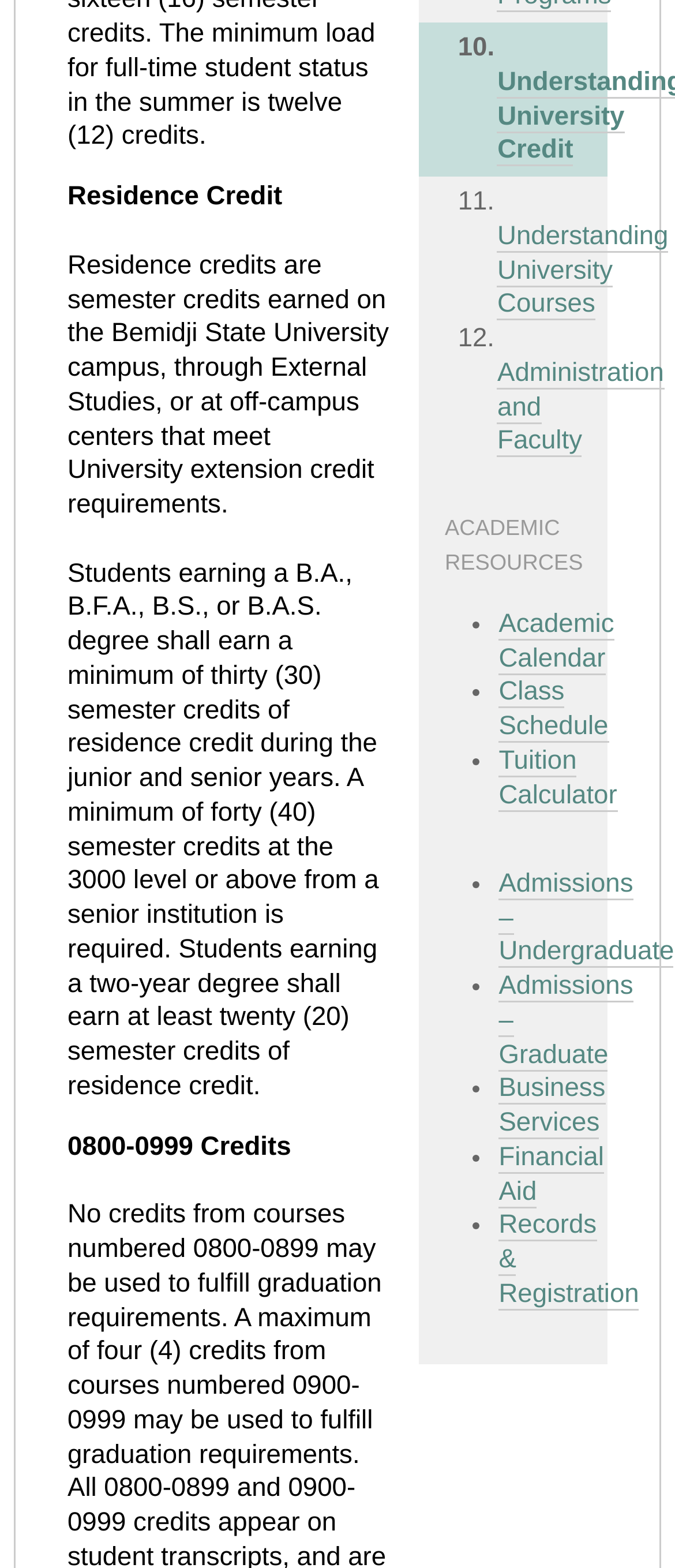Ascertain the bounding box coordinates for the UI element detailed here: "View Comments (0)". The coordinates should be provided as [left, top, right, bottom] with each value being a float between 0 and 1.

None